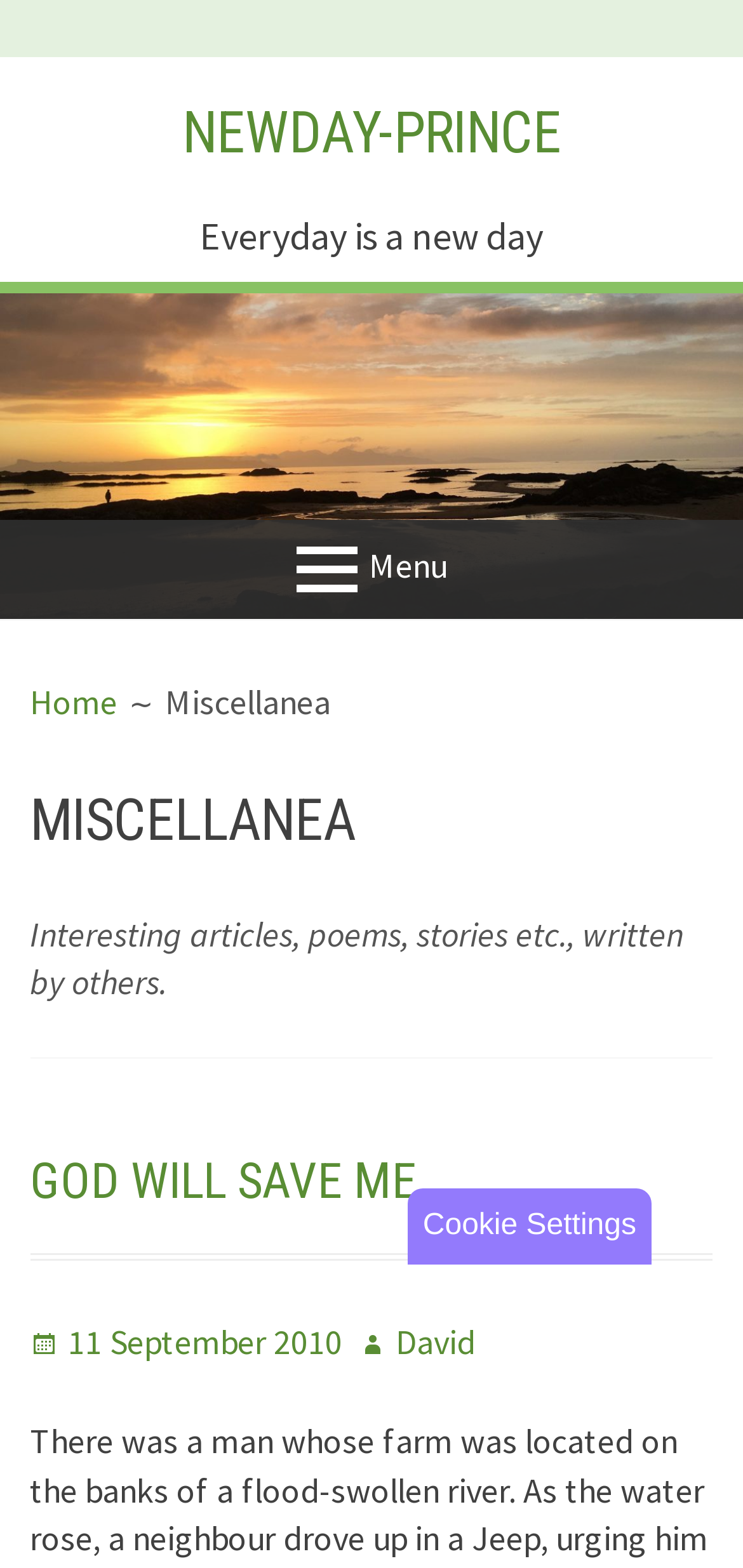Based on the image, give a detailed response to the question: What is the date of the latest article?

The date of the latest article can be found in the link element ' 11 September 2010' which is located below the heading 'GOD WILL SAVE ME' and the static text 'Posted on'.